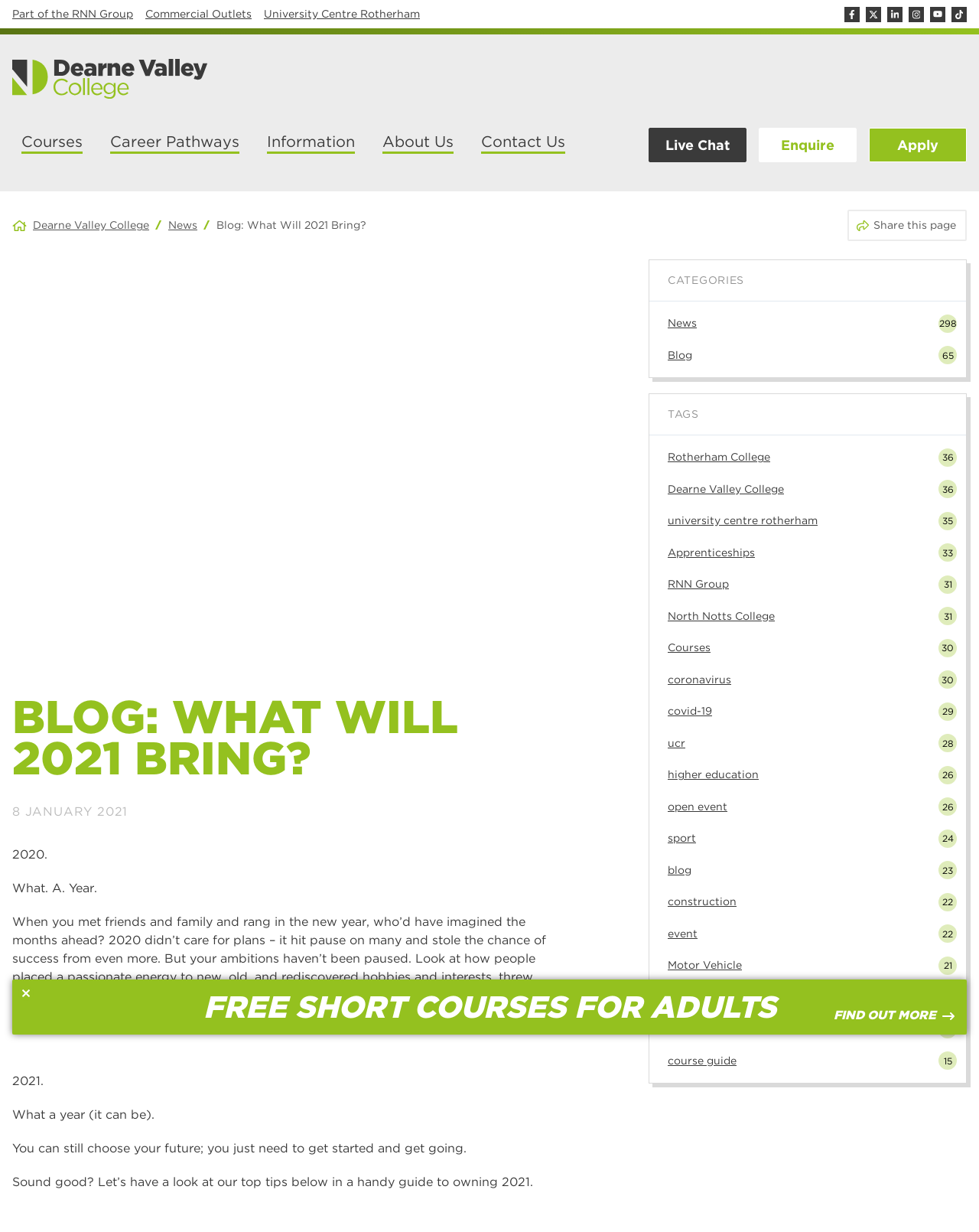Determine the bounding box coordinates of the region I should click to achieve the following instruction: "Click the Facebook link". Ensure the bounding box coordinates are four float numbers between 0 and 1, i.e., [left, top, right, bottom].

[0.862, 0.005, 0.878, 0.018]